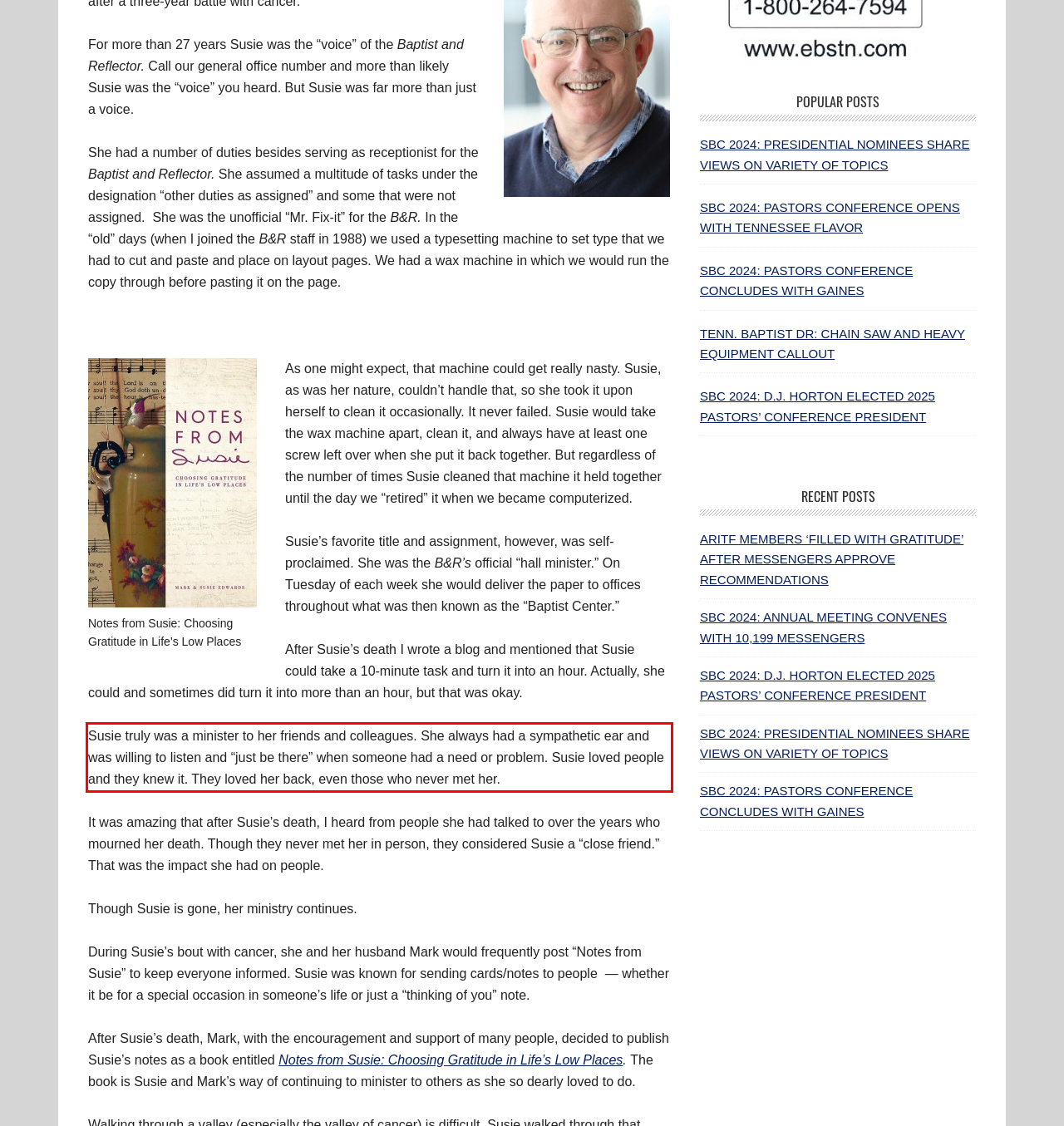From the screenshot of the webpage, locate the red bounding box and extract the text contained within that area.

Susie truly was a minister to her friends and colleagues. She always had a sympathetic ear and was willing to listen and “just be there” when someone had a need or problem. Susie loved people and they knew it. They loved her back, even those who never met her.